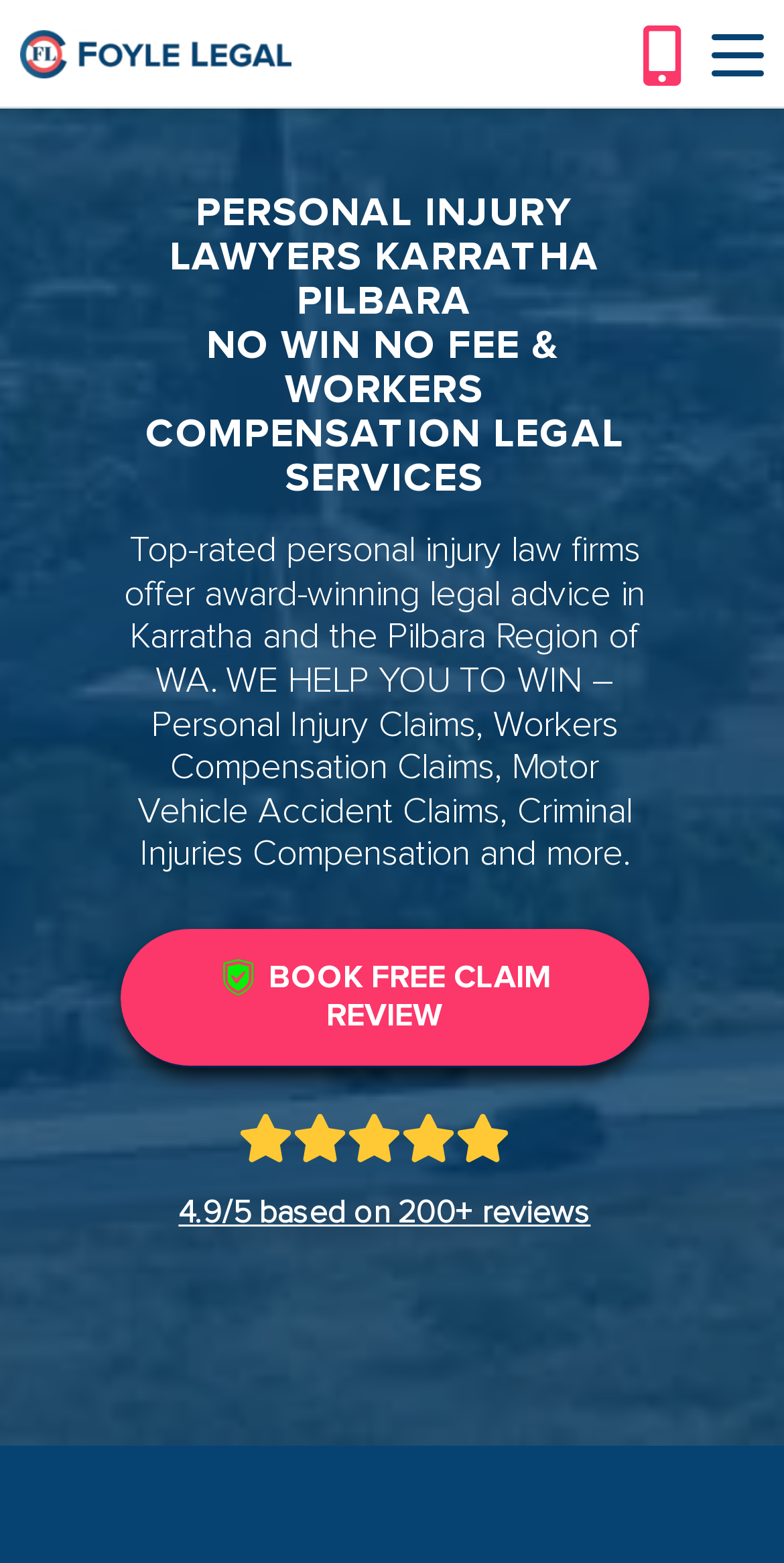What is the rating of the law firm based on reviews?
Using the image as a reference, answer the question in detail.

I found the answer by looking at the bottom of the webpage, where there is a link with the text '4.9/5 based on 200+ reviews'.